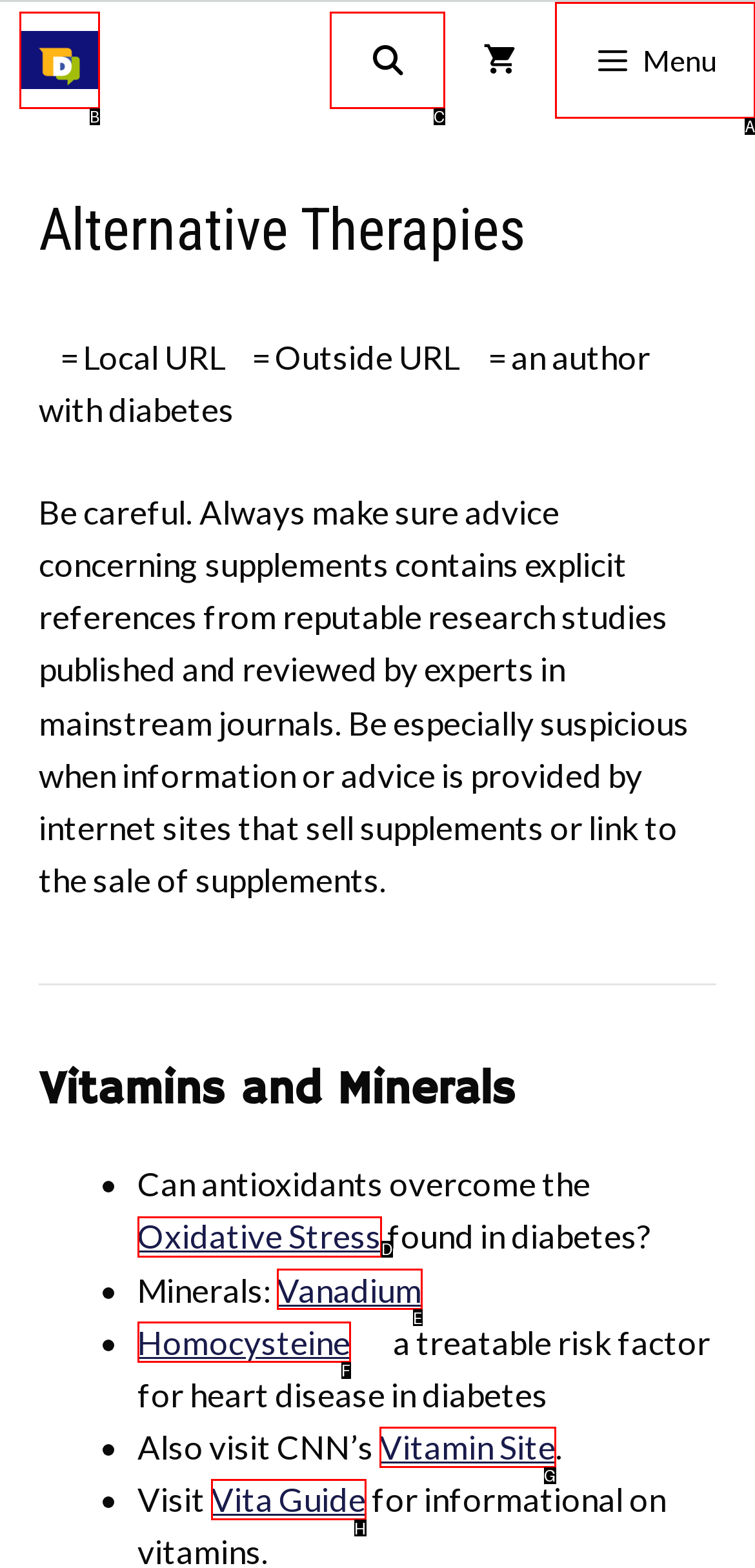Determine the option that aligns with this description: News
Reply with the option's letter directly.

None